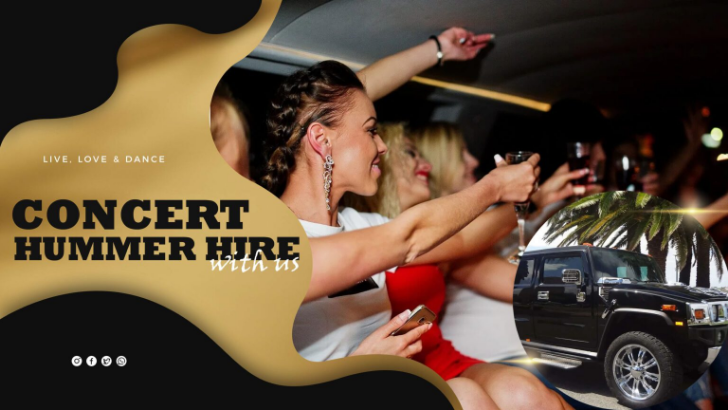Give a one-word or one-phrase response to the question: 
What is the mood of the people in the Hummer?

Excited